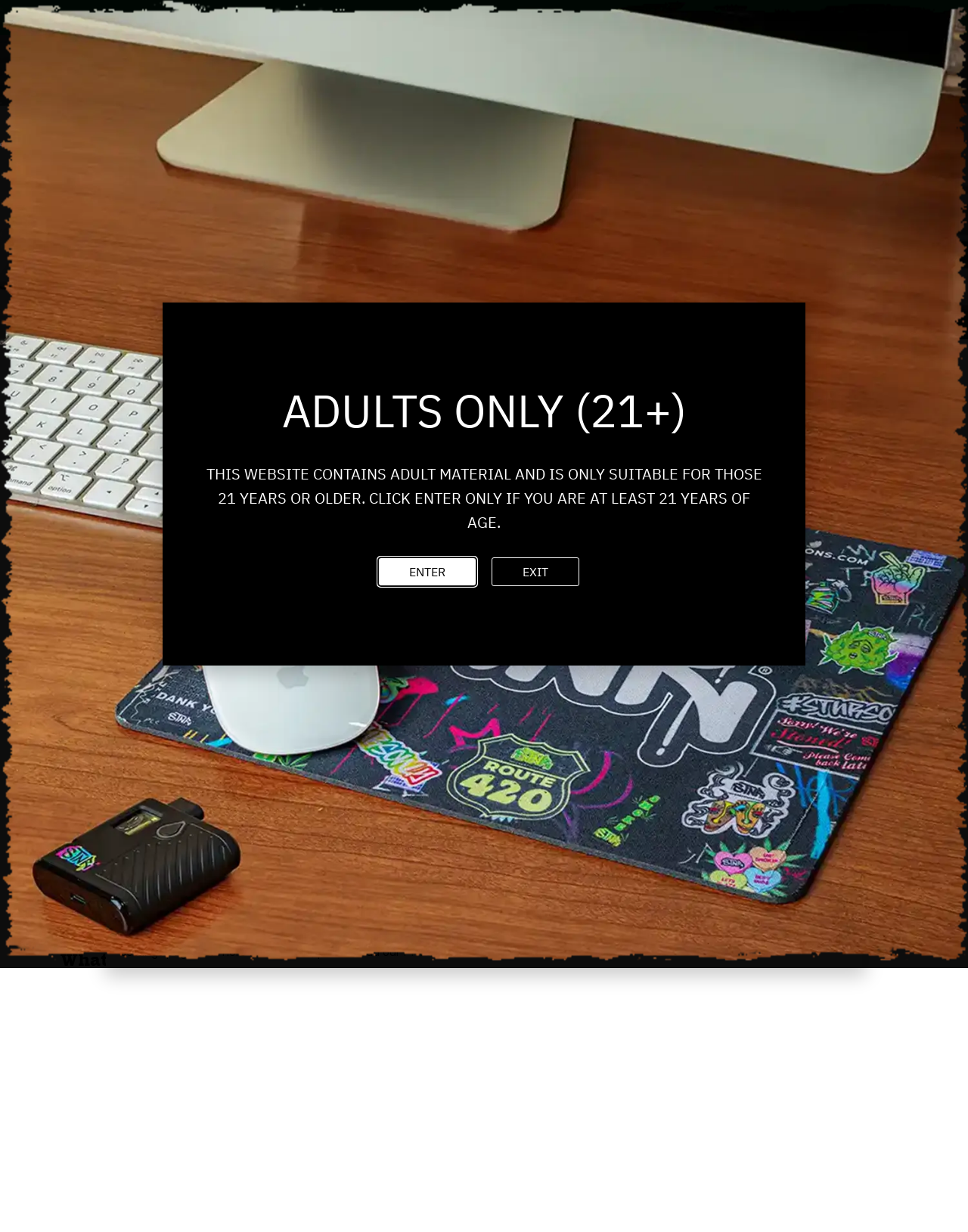Based on the image, provide a detailed response to the question:
What is the minimum order amount for free shipping?

The webpage has a static text 'Free Shipping On Orders $99+' at the top, indicating that orders above 99 dollars are eligible for free shipping.